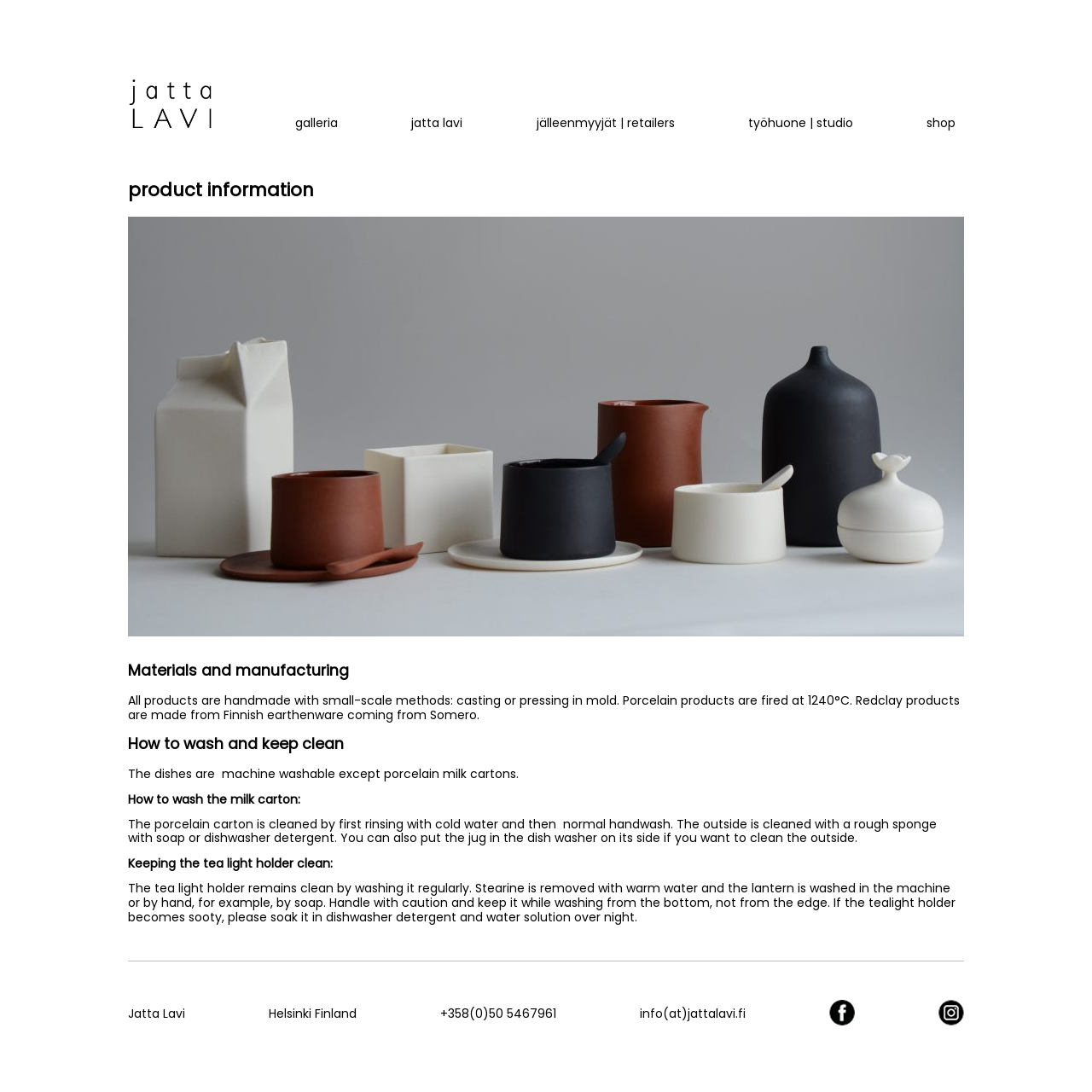Specify the bounding box coordinates for the region that must be clicked to perform the given instruction: "view Instagram".

[0.859, 0.927, 0.883, 0.943]